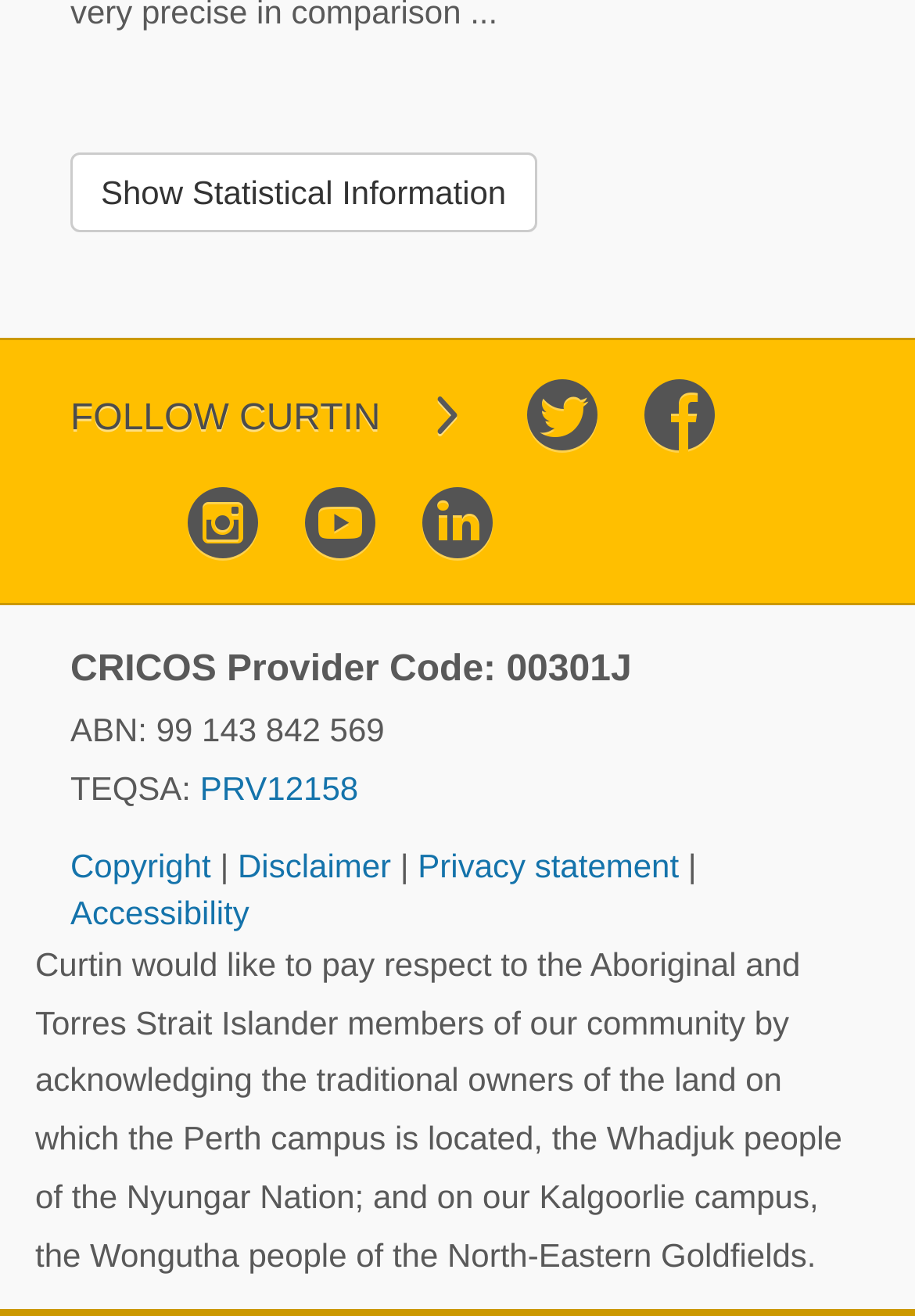What is the CRICOS Provider Code?
Provide a one-word or short-phrase answer based on the image.

00301J